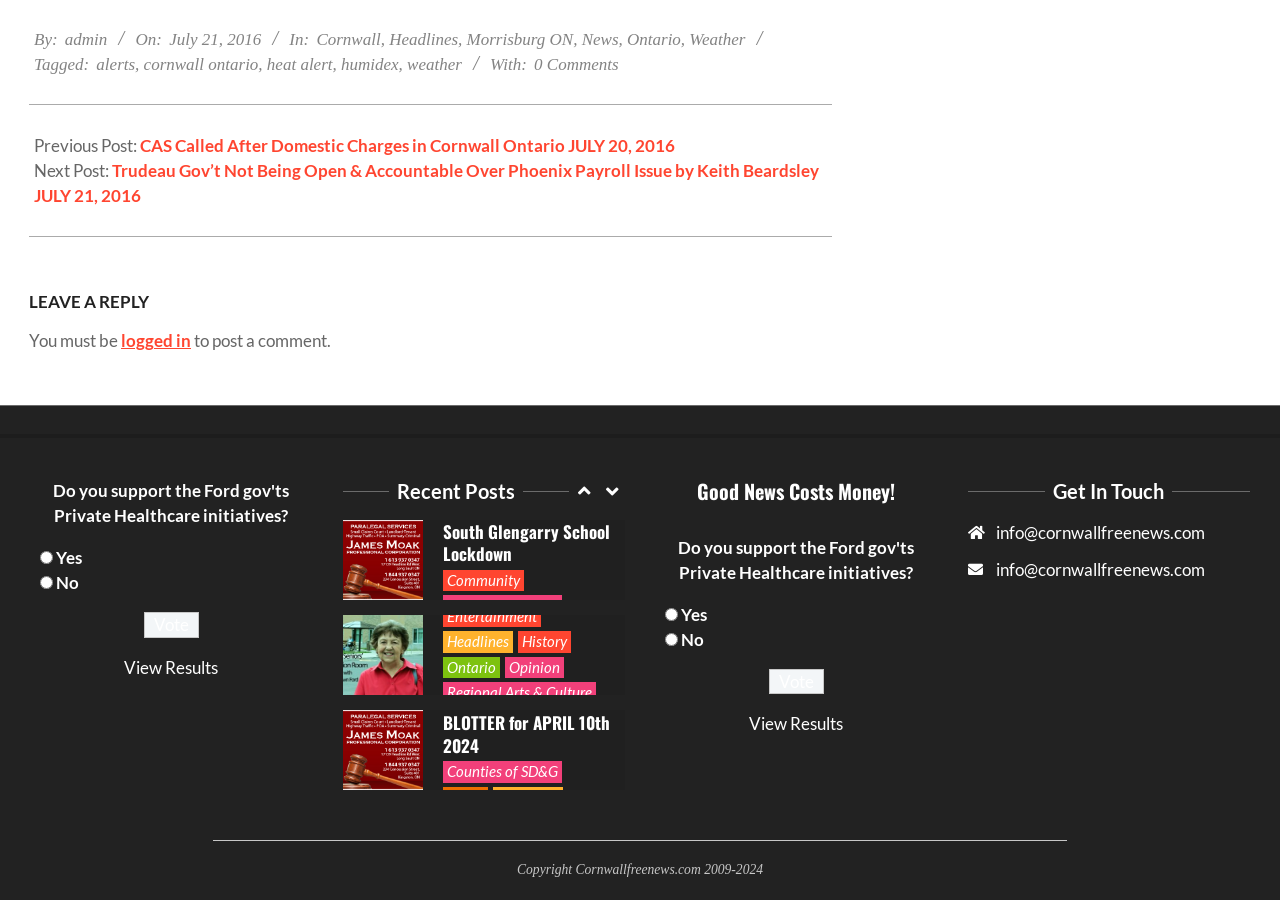Respond with a single word or phrase to the following question: Who is the author of the post?

admin